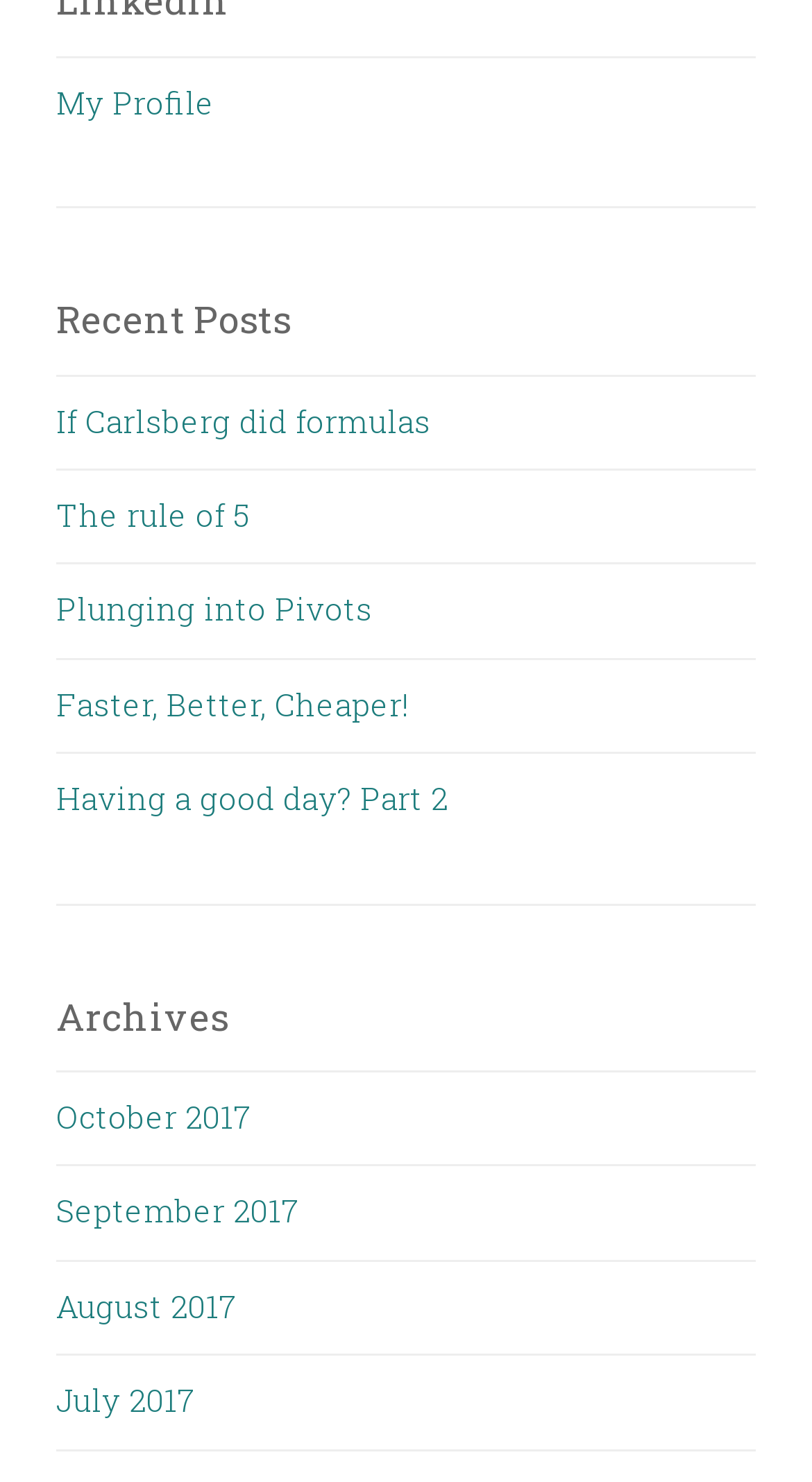Give a one-word or one-phrase response to the question:
How many archives are listed?

4